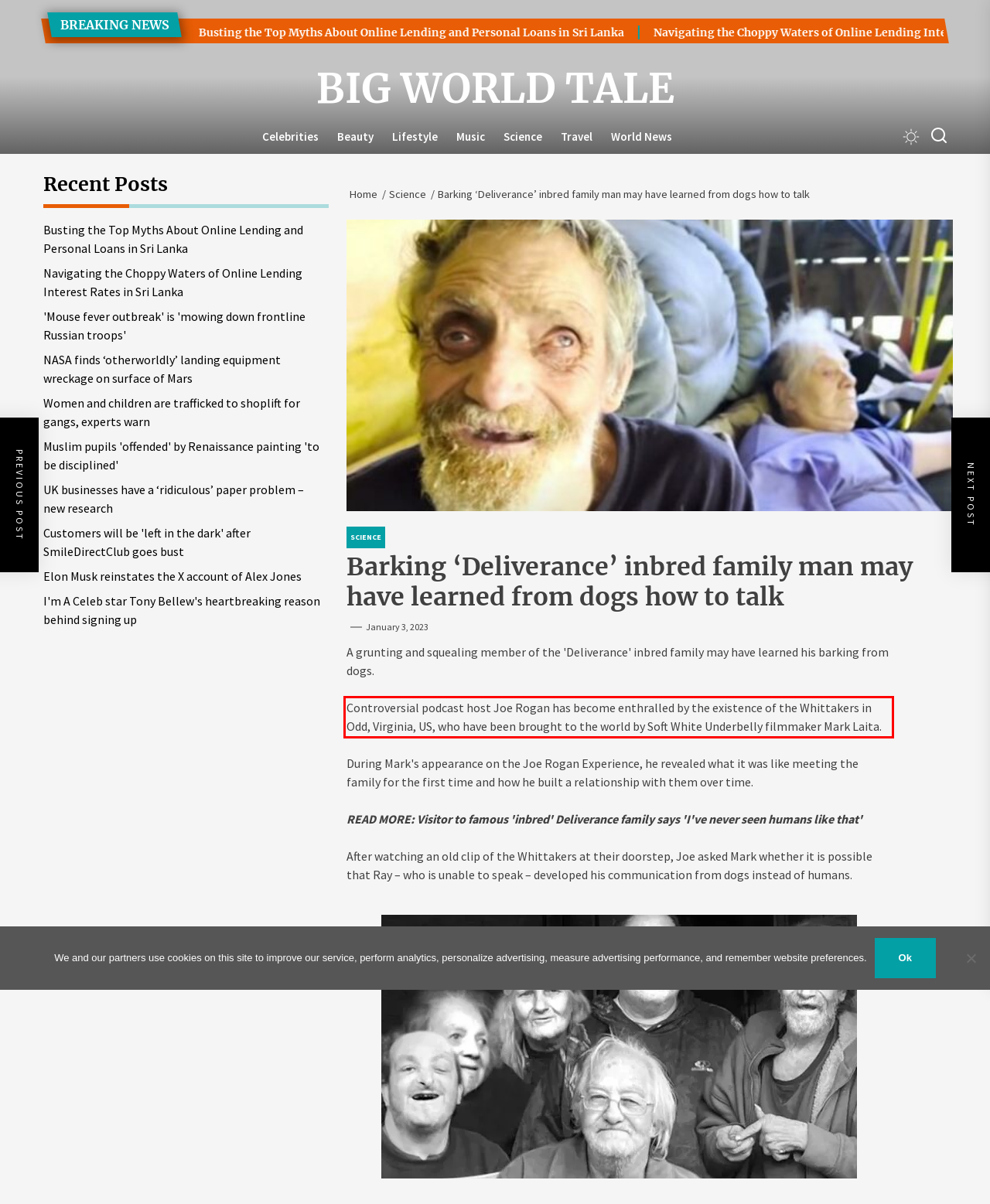Examine the webpage screenshot and use OCR to obtain the text inside the red bounding box.

Controversial podcast host Joe Rogan has become enthralled by the existence of the Whittakers in Odd, Virginia, US, who have been brought to the world by Soft White Underbelly filmmaker Mark Laita.